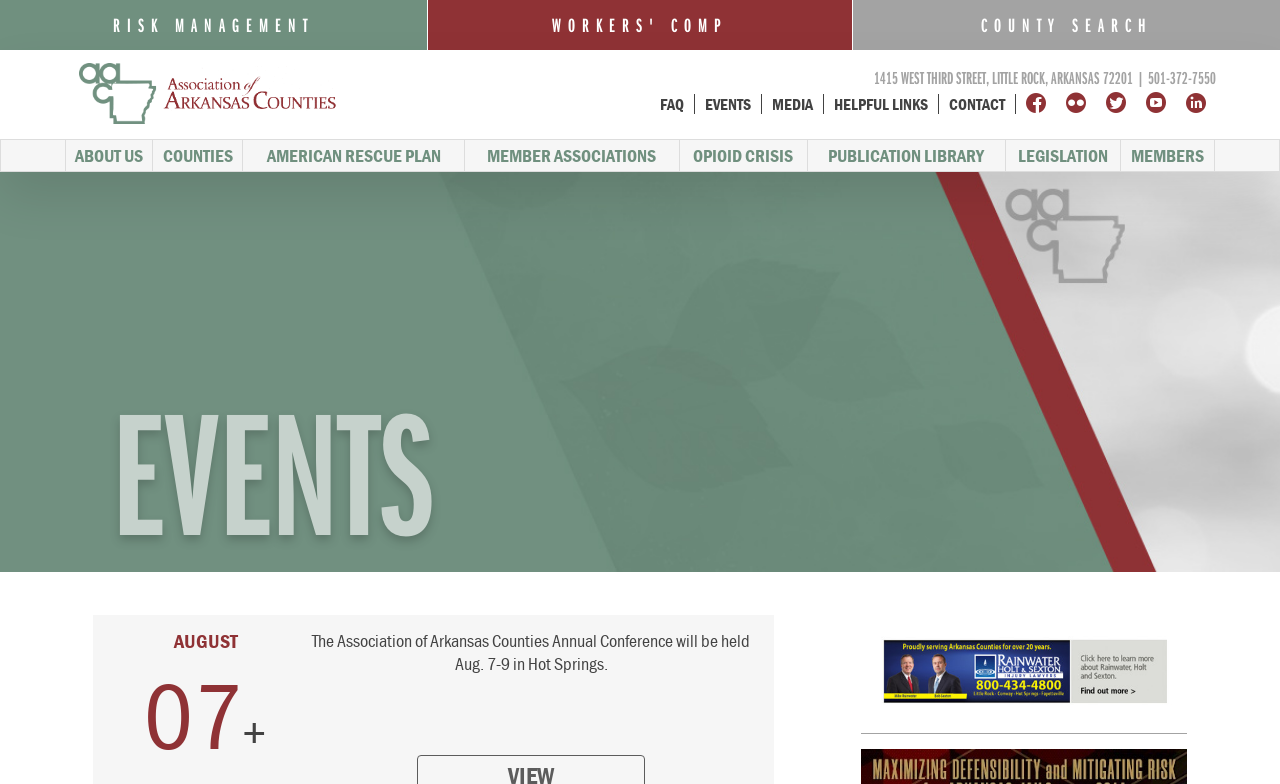What is the phone number of Rainwater, Hold & Sexton Injury Lawyers?
Answer the question in as much detail as possible.

I found the answer by looking at the link element that mentions Rainwater, Hold & Sexton Injury Lawyers, which includes their phone number.